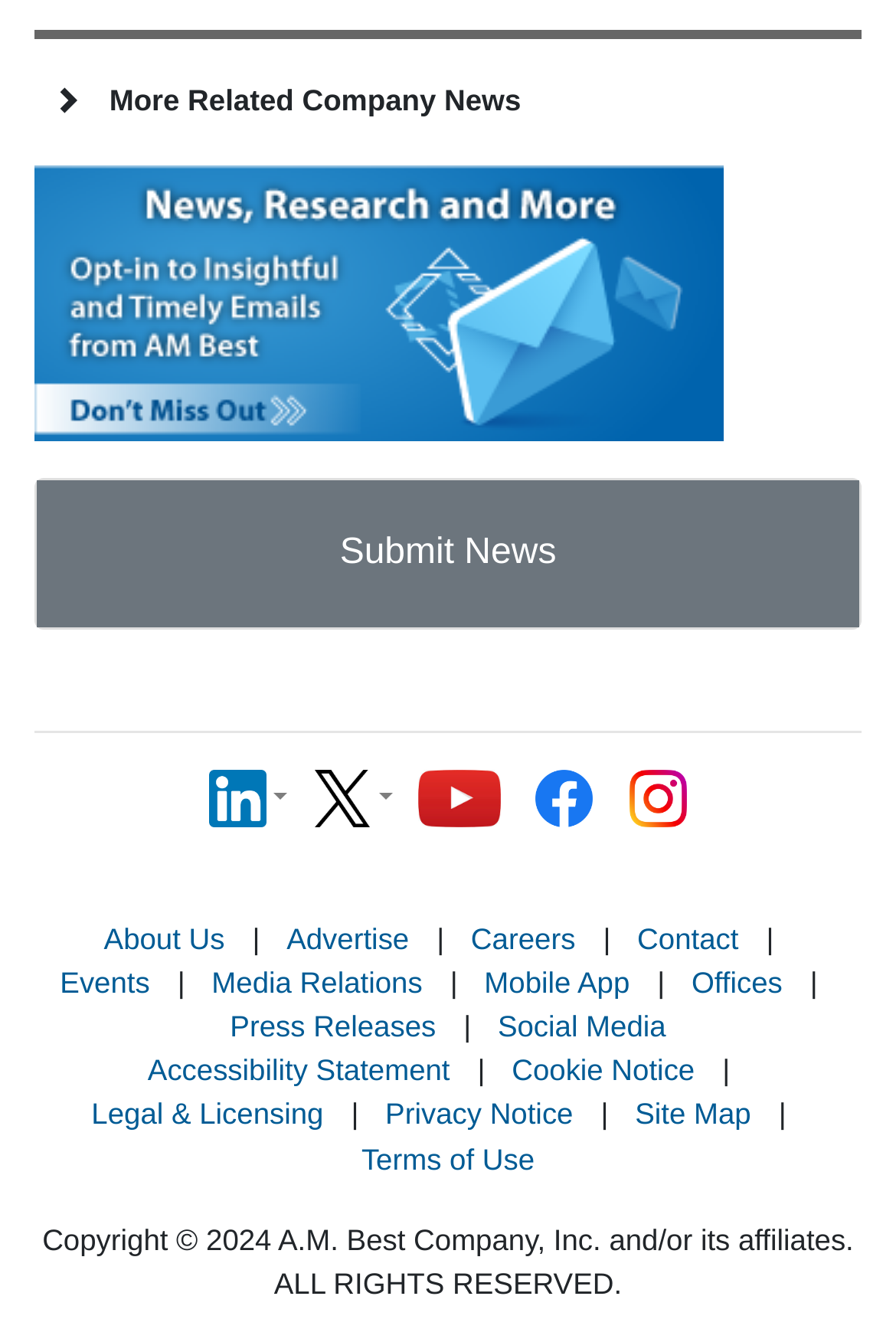Please determine the bounding box coordinates of the element's region to click in order to carry out the following instruction: "Go to About Us". The coordinates should be four float numbers between 0 and 1, i.e., [left, top, right, bottom].

[0.116, 0.686, 0.251, 0.712]